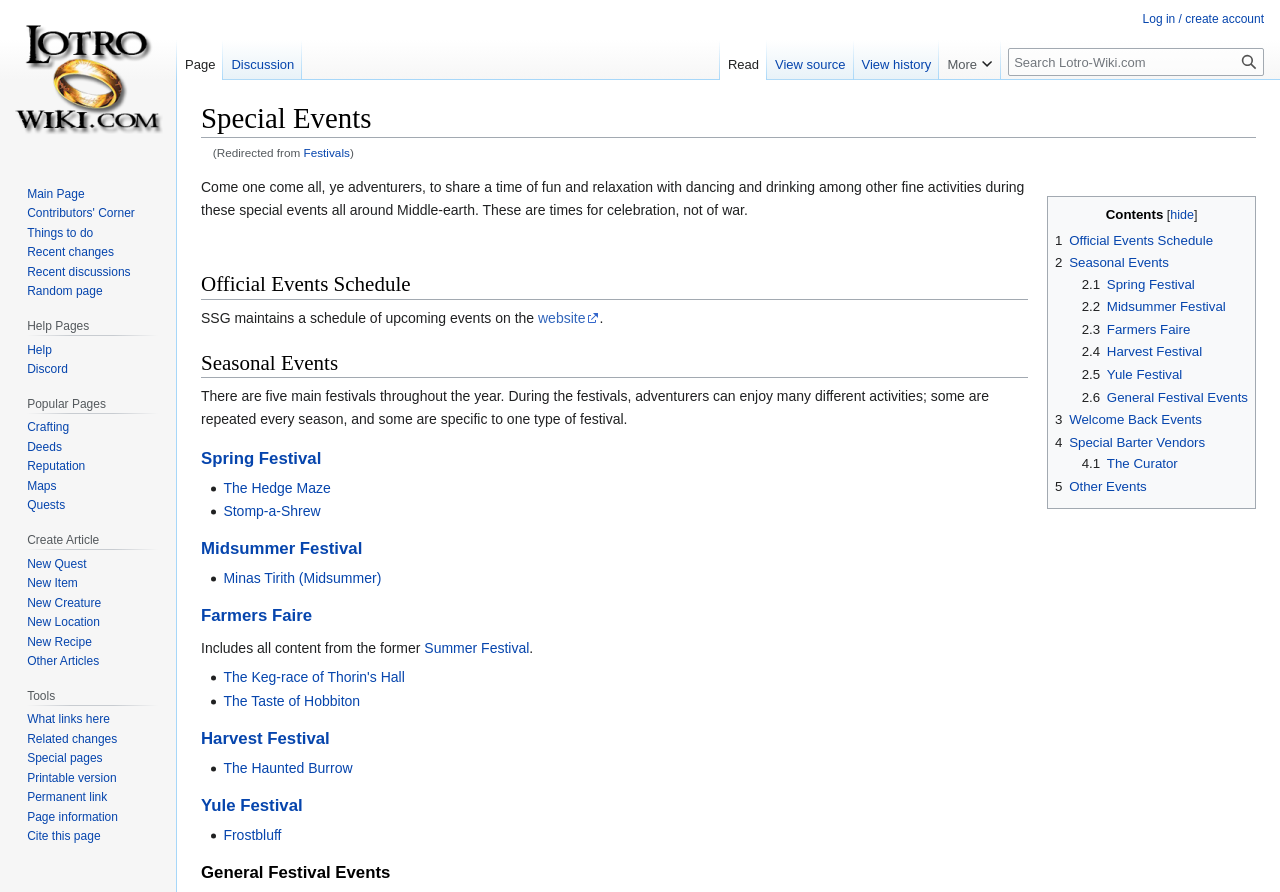What is the main topic of this webpage?
Answer the question with as much detail as possible.

The main topic of this webpage is Special Events, which is indicated by the heading 'Special Events' at the top of the page.